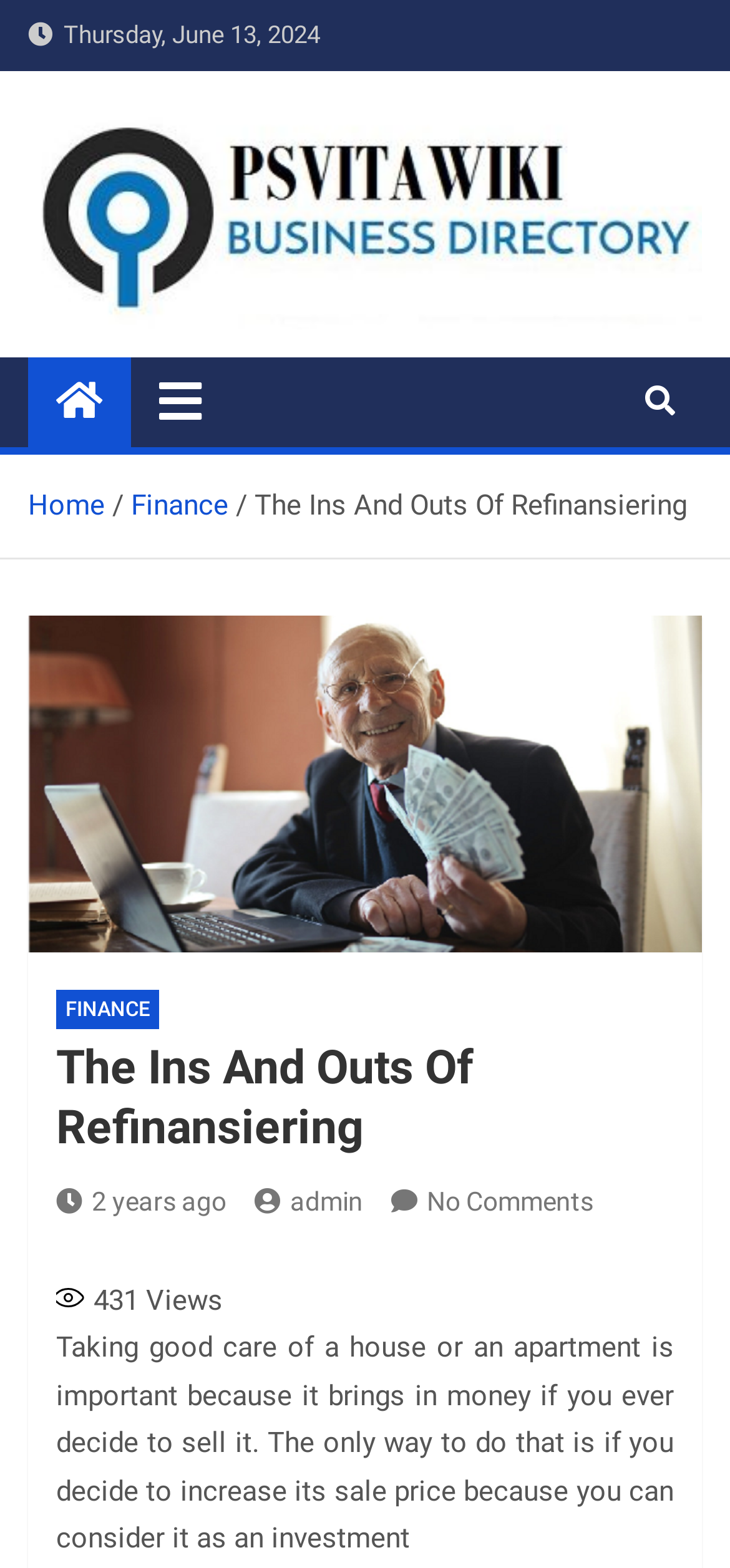Explain the webpage in detail, including its primary components.

This webpage is about refinansiering, with the title "The Ins And Outs Of Refinansiering" prominently displayed at the top. The page has a navigation bar at the top right, with a toggle button to expand or collapse it. Below the navigation bar, there is a breadcrumbs section that shows the current page's location, with links to "Home" and "Finance" on the left, and the title of the current page on the right.

On the top left, there is a logo of "Psvitawiki.net" with a link to the website, accompanied by a small icon. Below the logo, there is a heading with the same text, "Psvitawiki.net". 

The main content of the page starts with a figure that spans the entire width of the page. Above the figure, there is a link to "FINANCE" on the left. The main article begins with a heading that repeats the title of the page, "The Ins And Outs Of Refinansiering". 

The article text is divided into paragraphs, with the first paragraph discussing the importance of taking good care of a house or an apartment as an investment. There are also links to the author, "admin", and a comment section with no comments, indicated by the text "\uf075No Comments". The page also displays the number of views and the date of publication, "Thursday, June 13, 2024".